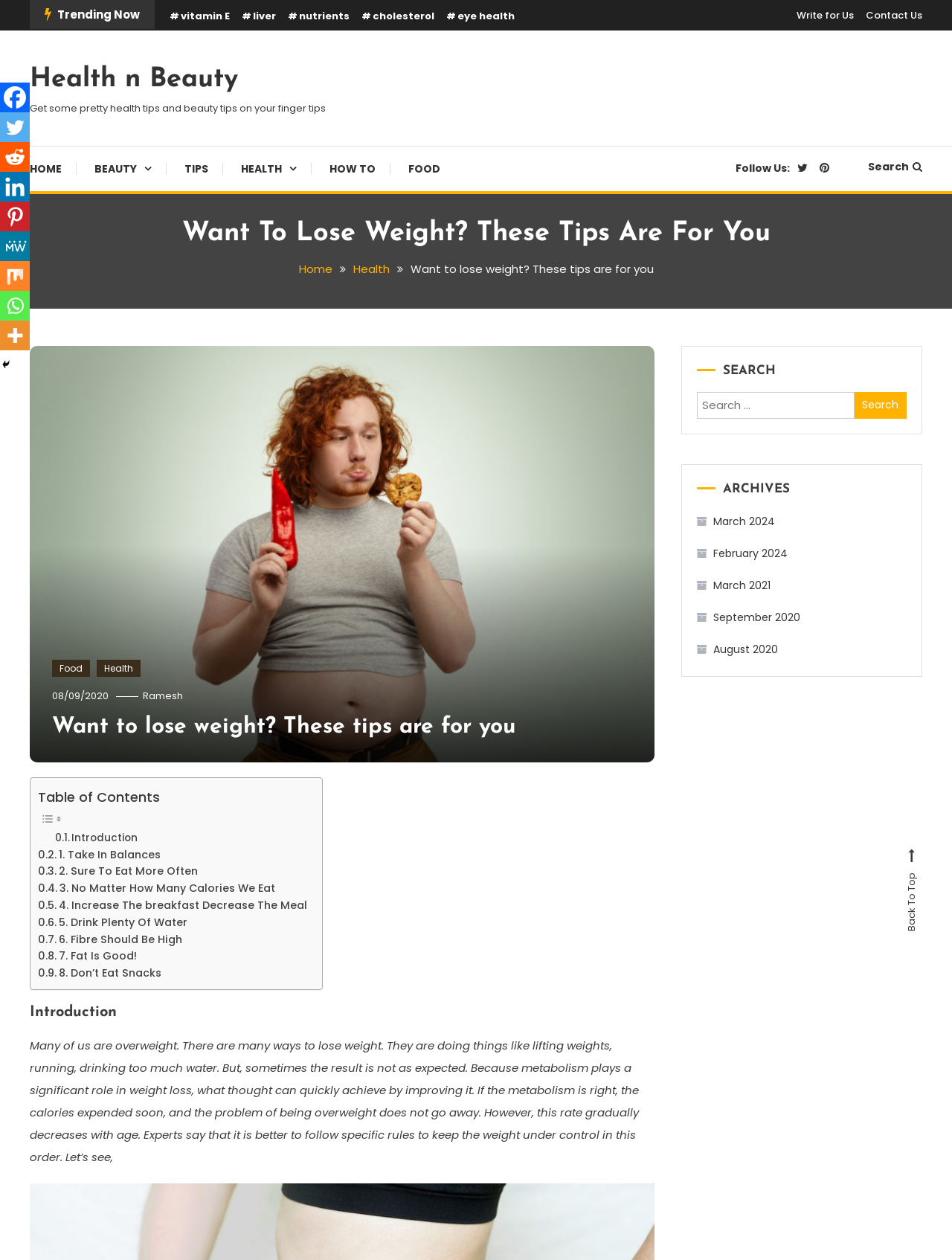Find the bounding box coordinates of the element's region that should be clicked in order to follow the given instruction: "Click on the 'Write for Us' link". The coordinates should consist of four float numbers between 0 and 1, i.e., [left, top, right, bottom].

[0.837, 0.005, 0.897, 0.019]